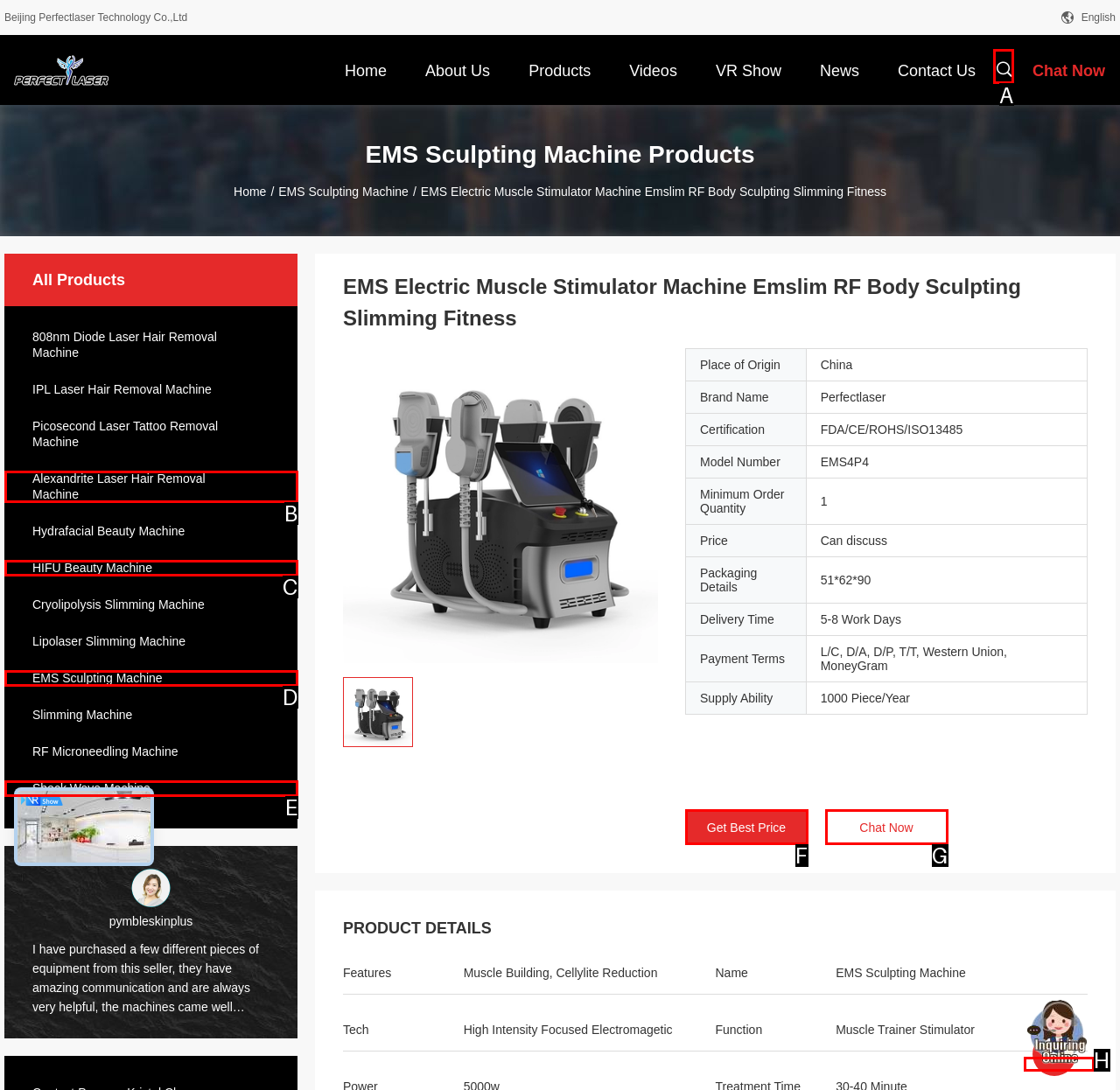Choose the HTML element that should be clicked to achieve this task: Search for products using the search bar
Respond with the letter of the correct choice.

A